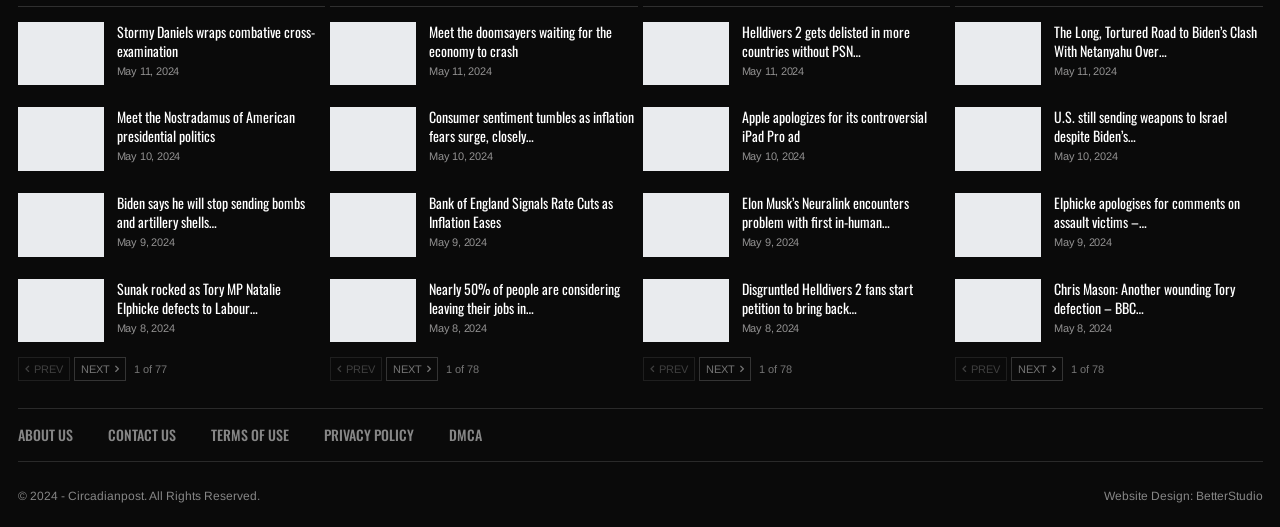Can you specify the bounding box coordinates for the region that should be clicked to fulfill this instruction: "Click on the 'Helldivers 2 gets delisted in more countries without PSN…' link".

[0.579, 0.039, 0.711, 0.115]